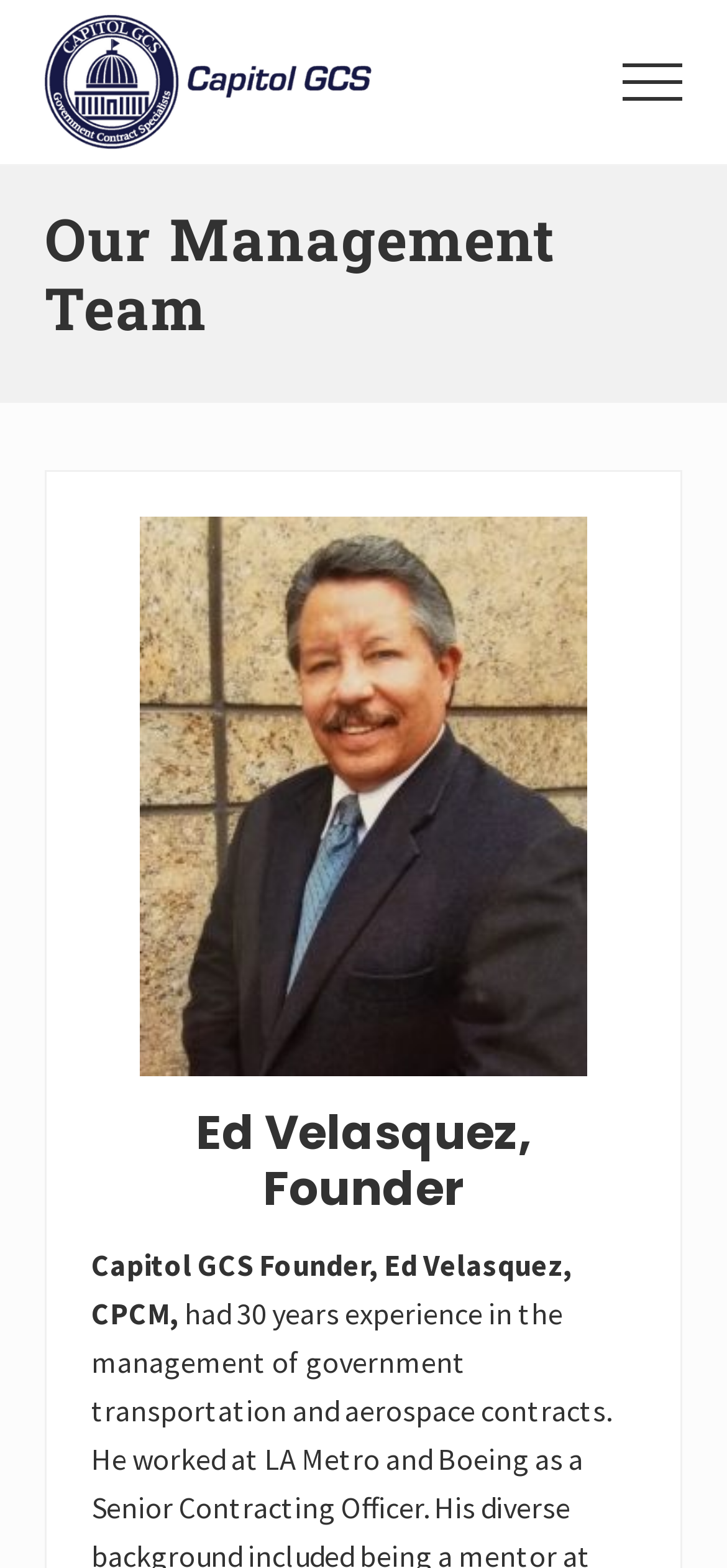Respond to the following question with a brief word or phrase:
What is the name of the company?

Capitol GCS